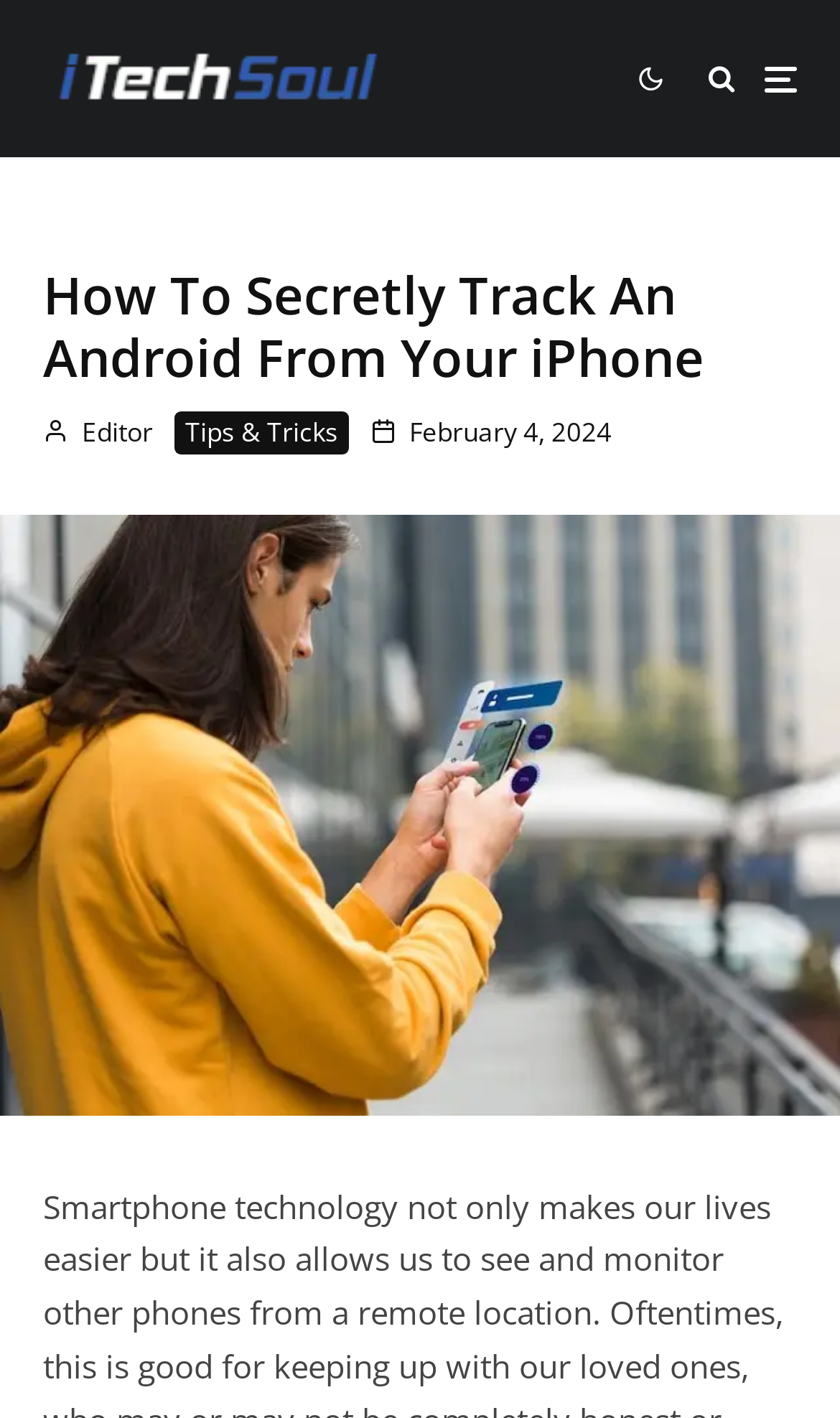Find the bounding box coordinates for the HTML element specified by: "Editor".

[0.051, 0.291, 0.182, 0.317]